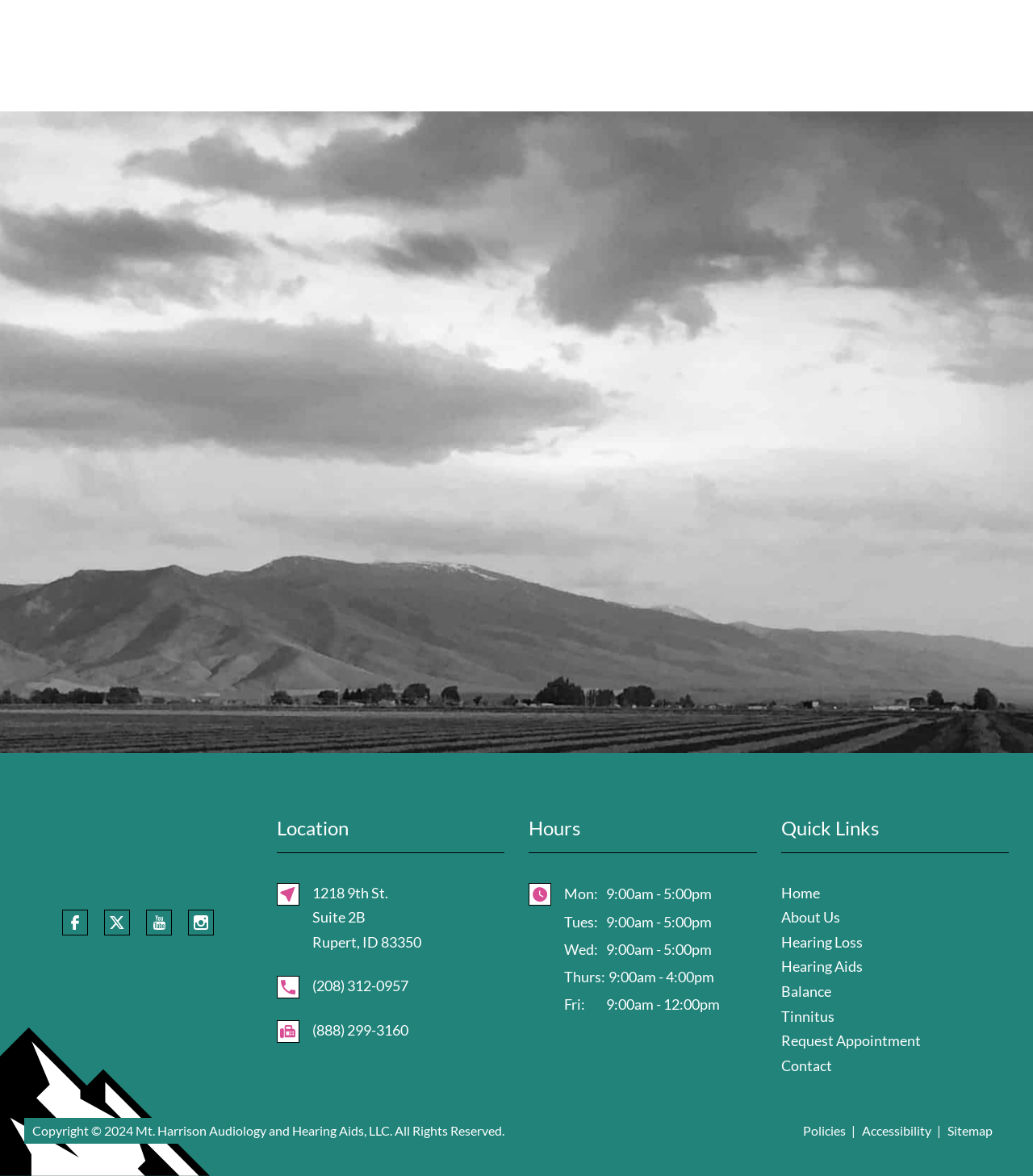Use the details in the image to answer the question thoroughly: 
What is the address of Mt. Harrison Audiology and Hearing Aids, LLC?

The address is located under the 'Location' heading, and it is accompanied by an image and a link to the address. The address is also listed as 'Rupert, ID 83350' in a separate text element.